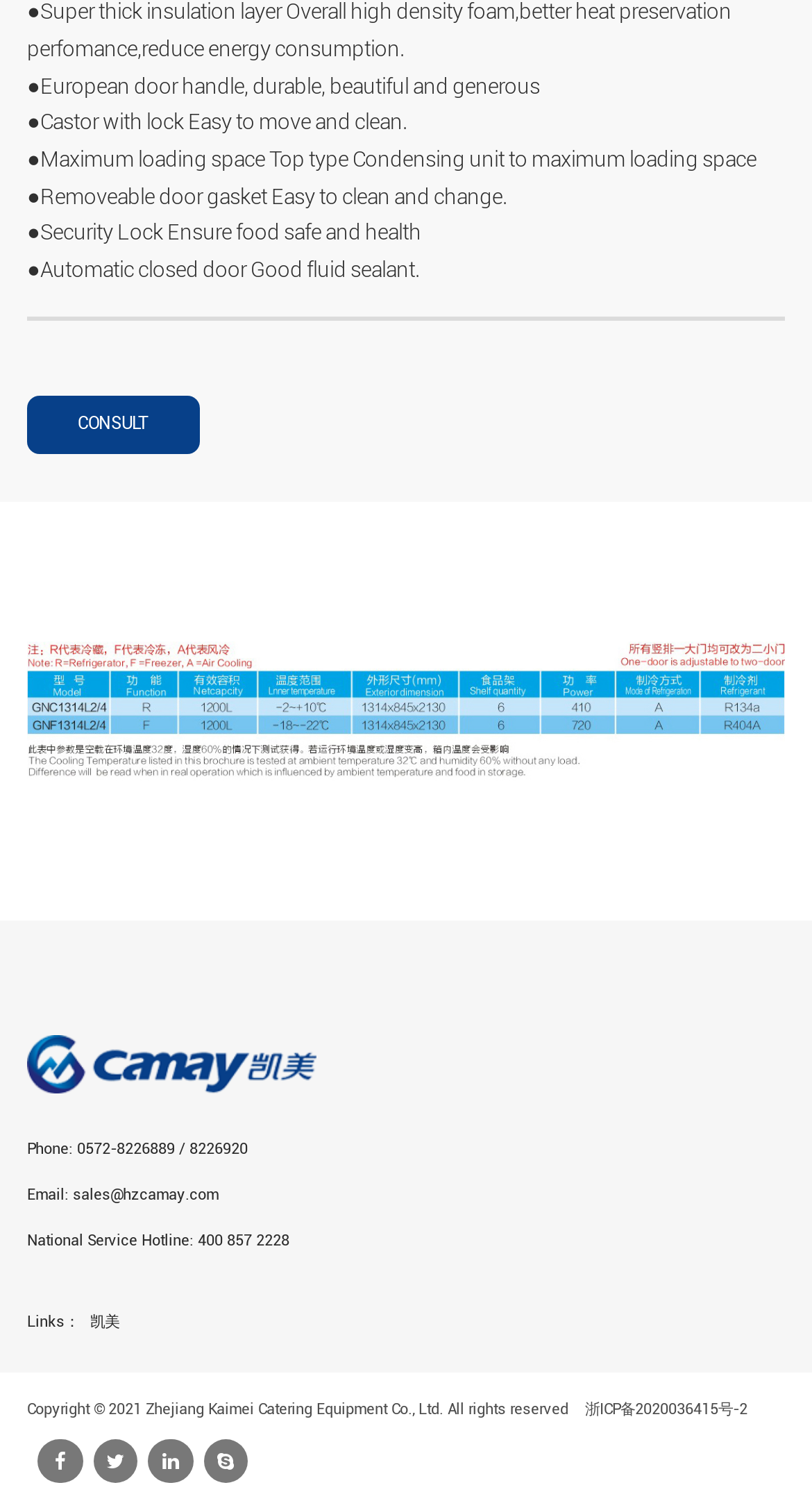Determine the bounding box coordinates for the UI element described. Format the coordinates as (top-left x, top-left y, bottom-right x, bottom-right y) and ensure all values are between 0 and 1. Element description: 凯美

[0.111, 0.869, 0.147, 0.882]